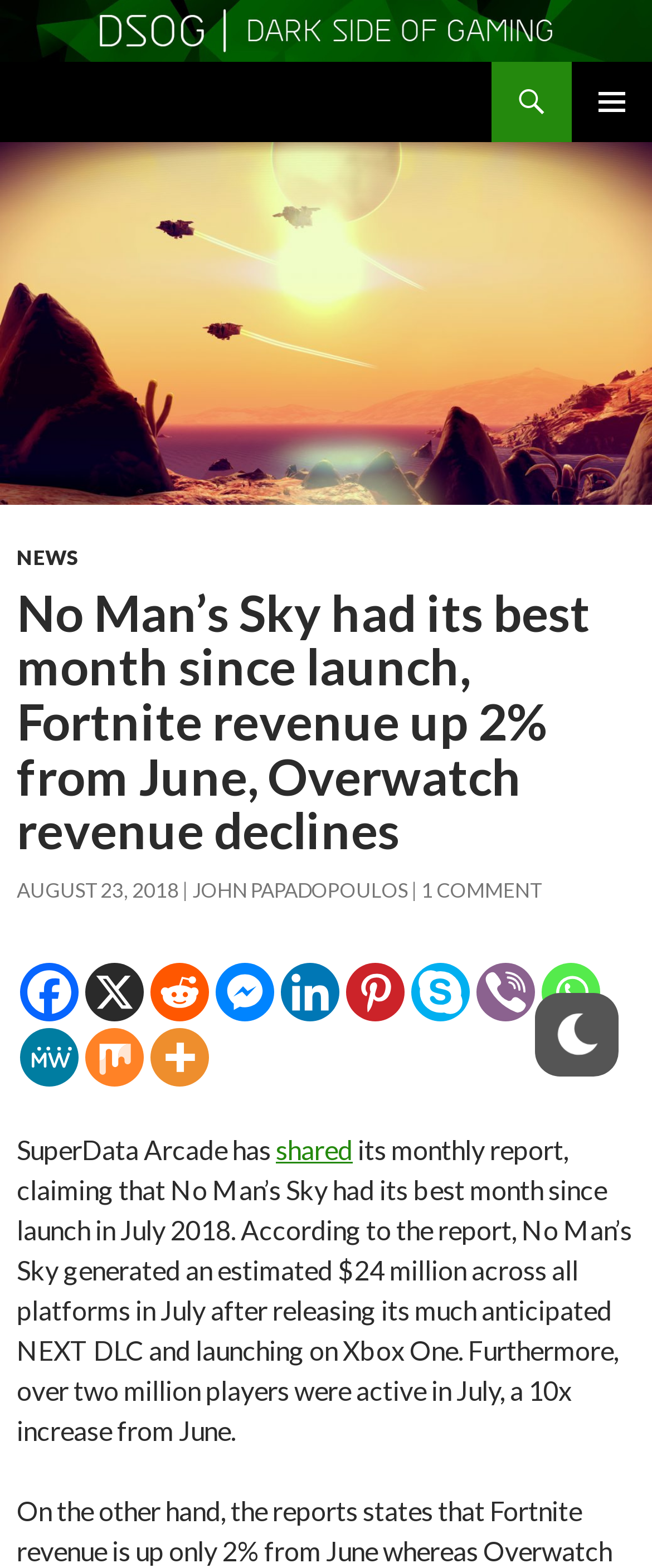Provide a comprehensive caption for the webpage.

The webpage appears to be a news article from DSOGaming, with the title "No Man’s Sky had its best month since launch, Fortnite revenue up 2% from June, Overwatch revenue declines". At the top left corner, there is a logo of DSOGaming, accompanied by a link to the website. Below the logo, there is a heading that reads "DSOGaming". 

On the top right corner, there are several links and buttons, including a search bar, a primary menu button, and a "SKIP TO CONTENT" link. 

The main content of the article is located in the middle of the page, with a heading that repeats the title of the article. Below the heading, there are links to "NEWS" and the date "AUGUST 23, 2018", as well as the author's name "JOHN PAPADOPOULOS" and a comment count of "1 COMMENT". 

The article itself is divided into two sections. The first section discusses SuperData Arcade's monthly report, which claims that No Man’s Sky had its best month since launch in July 2018, generating an estimated $24 million across all platforms. The second section provides more details about the report, including the fact that over two million players were active in July, a 10x increase from June.

At the bottom of the page, there are several social media links, including Facebook, Reddit, Facebook Messenger, Linkedin, Pinterest, Skype, Viber, and Whatsapp. There is also an image of a lightbulb on the bottom right corner.